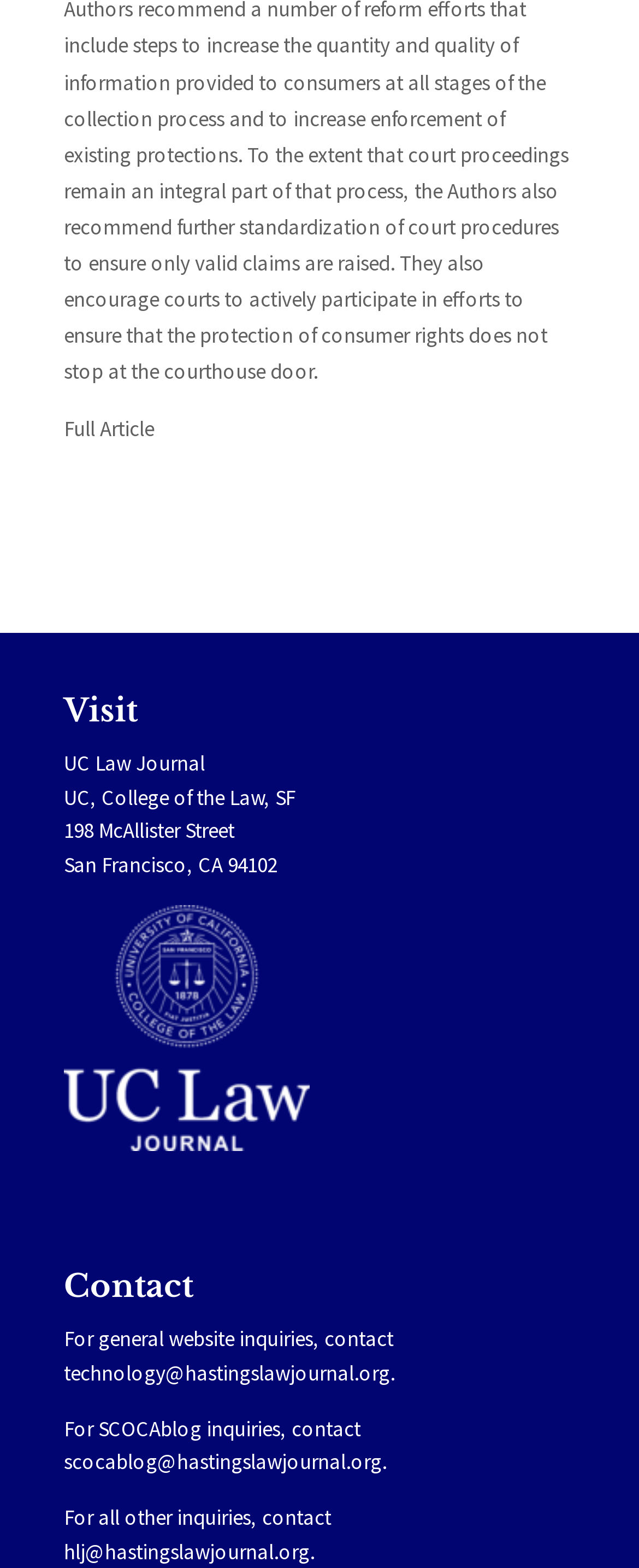Determine the bounding box for the HTML element described here: "scocablog@hastingslawjournal.org". The coordinates should be given as [left, top, right, bottom] with each number being a float between 0 and 1.

[0.1, 0.924, 0.597, 0.942]